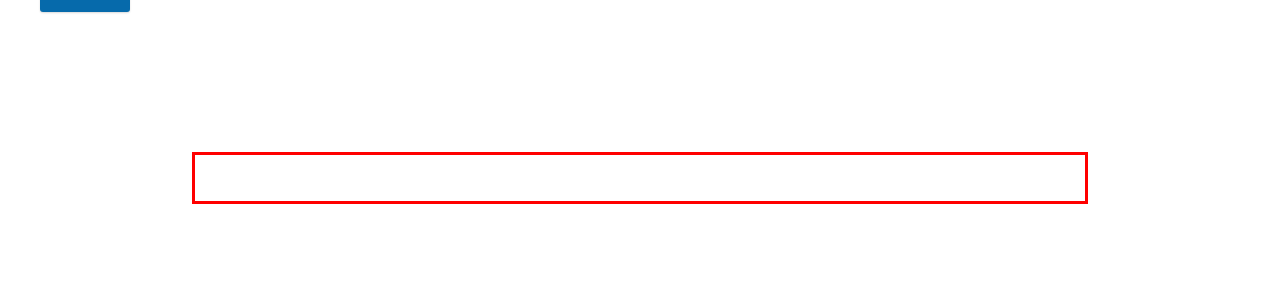Analyze the webpage screenshot and use OCR to recognize the text content in the red bounding box.

©2023 Flyford Connect Limited – Registered in England and Wales with Company No 09248336 | Designed by Thomas Kerslake | Privacy Policy | Our Quality Manual | Terms